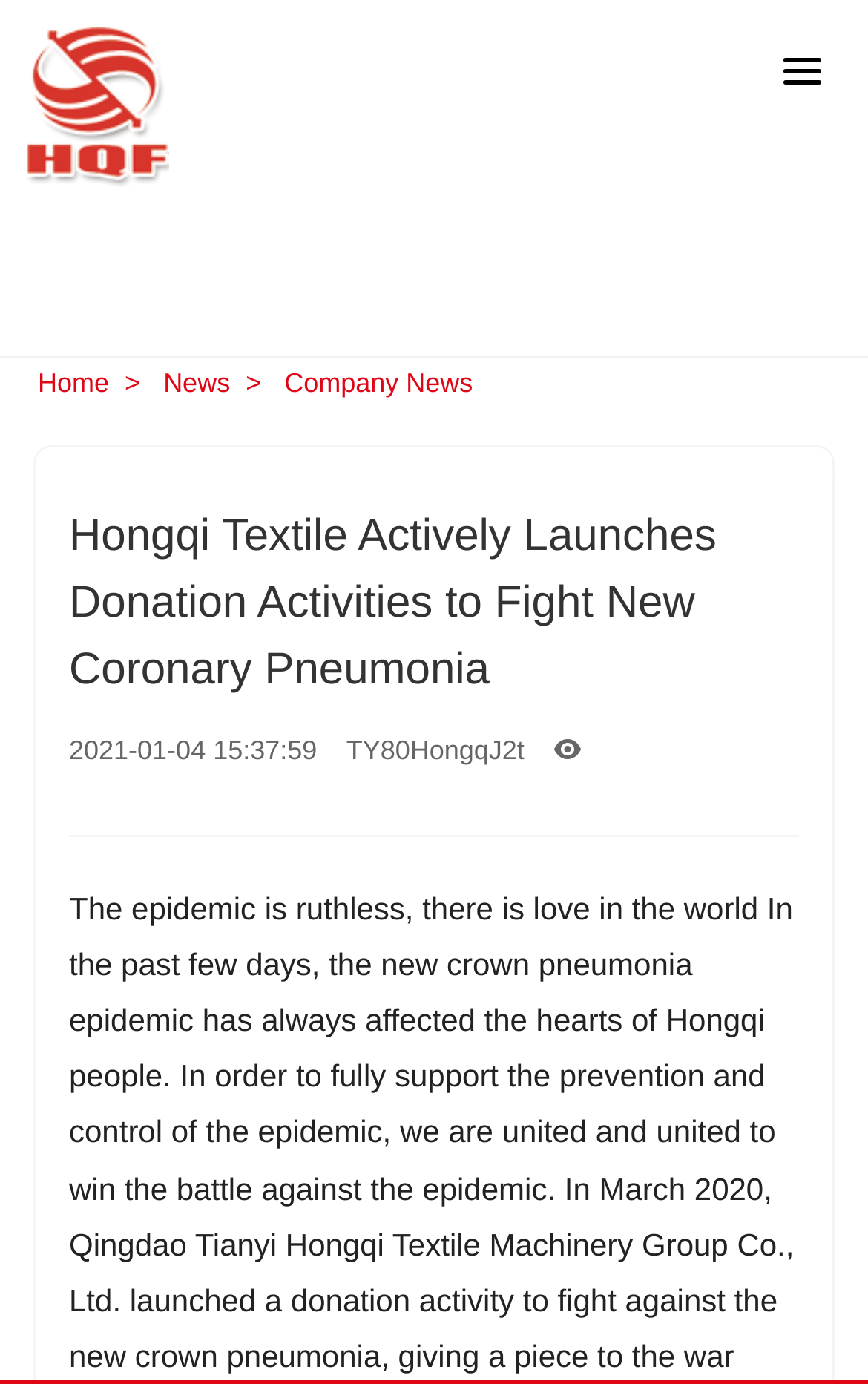Provide the bounding box coordinates of the HTML element described by the text: "Home". The coordinates should be in the format [left, top, right, bottom] with values between 0 and 1.

[0.044, 0.265, 0.126, 0.288]